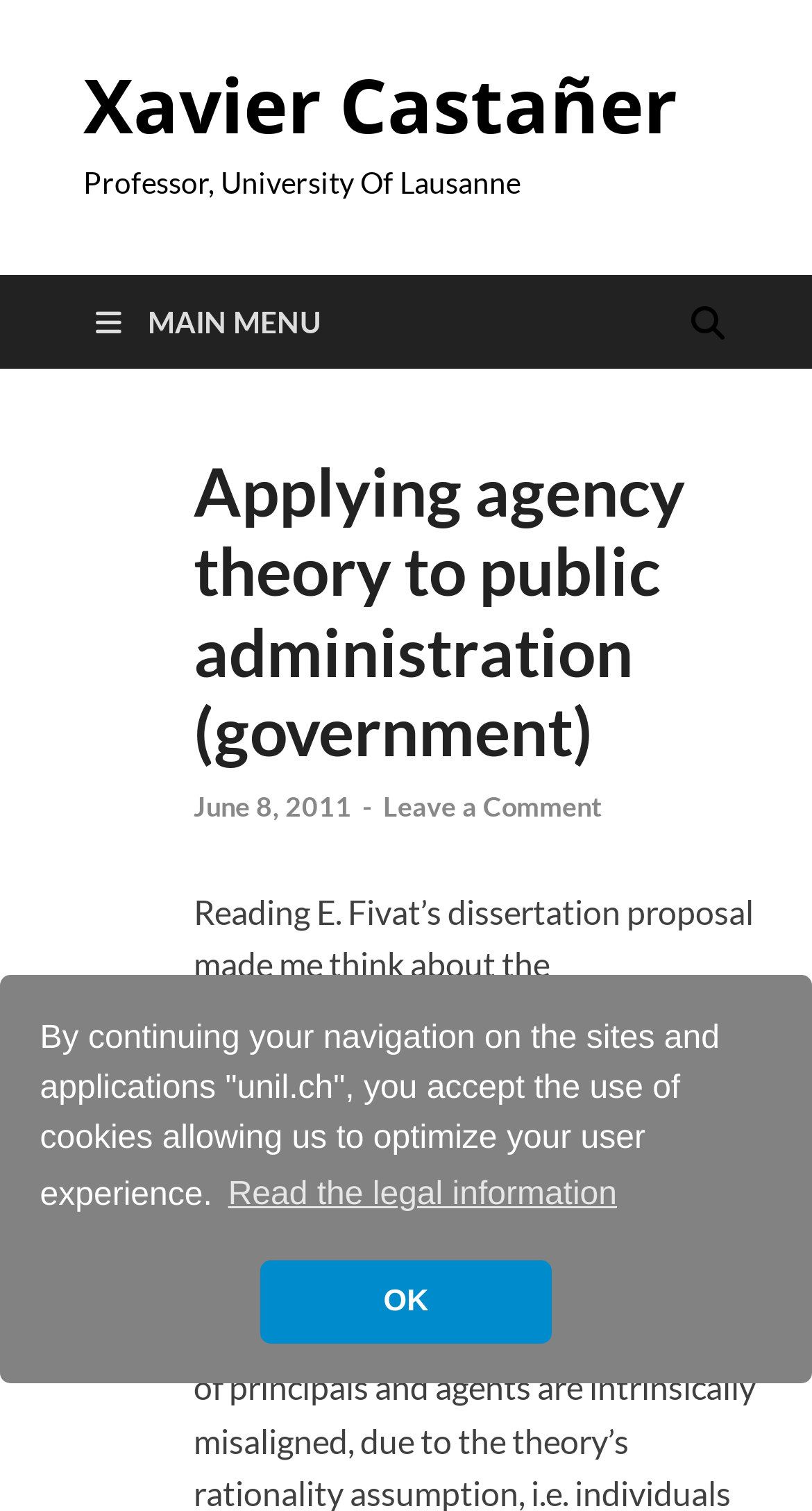Identify the bounding box for the UI element described as: "Xavier Castañer". The coordinates should be four float numbers between 0 and 1, i.e., [left, top, right, bottom].

[0.103, 0.036, 0.833, 0.103]